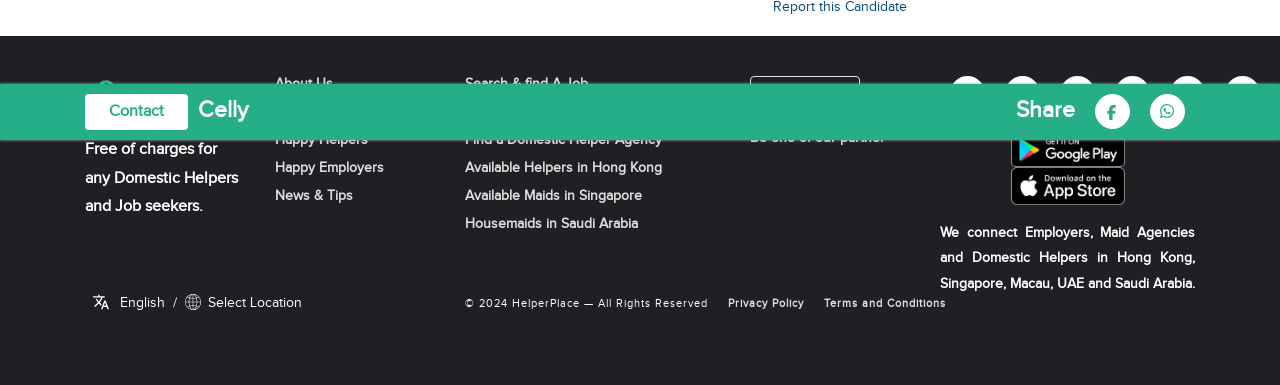Provide the bounding box coordinates of the area you need to click to execute the following instruction: "Click the About Us link".

[0.215, 0.196, 0.26, 0.238]